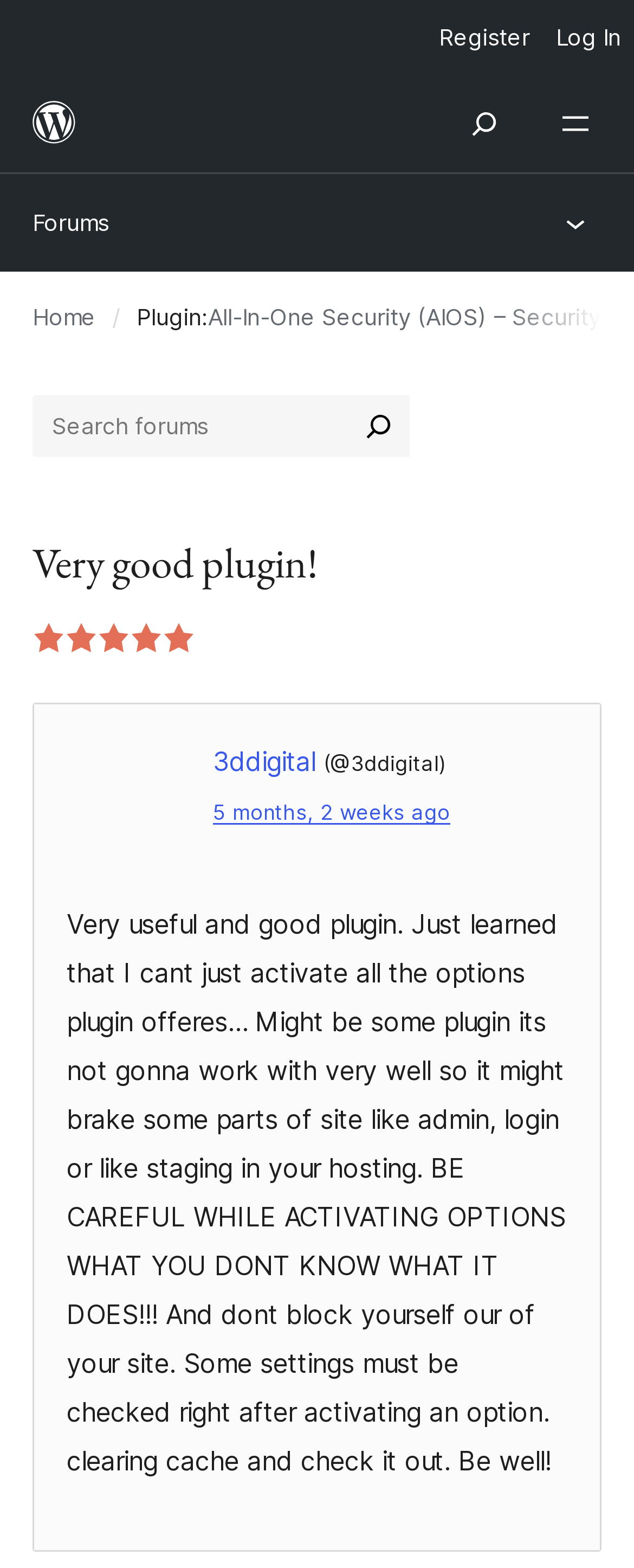Determine the bounding box coordinates of the clickable region to follow the instruction: "Search for something in the forums".

[0.051, 0.252, 0.646, 0.292]